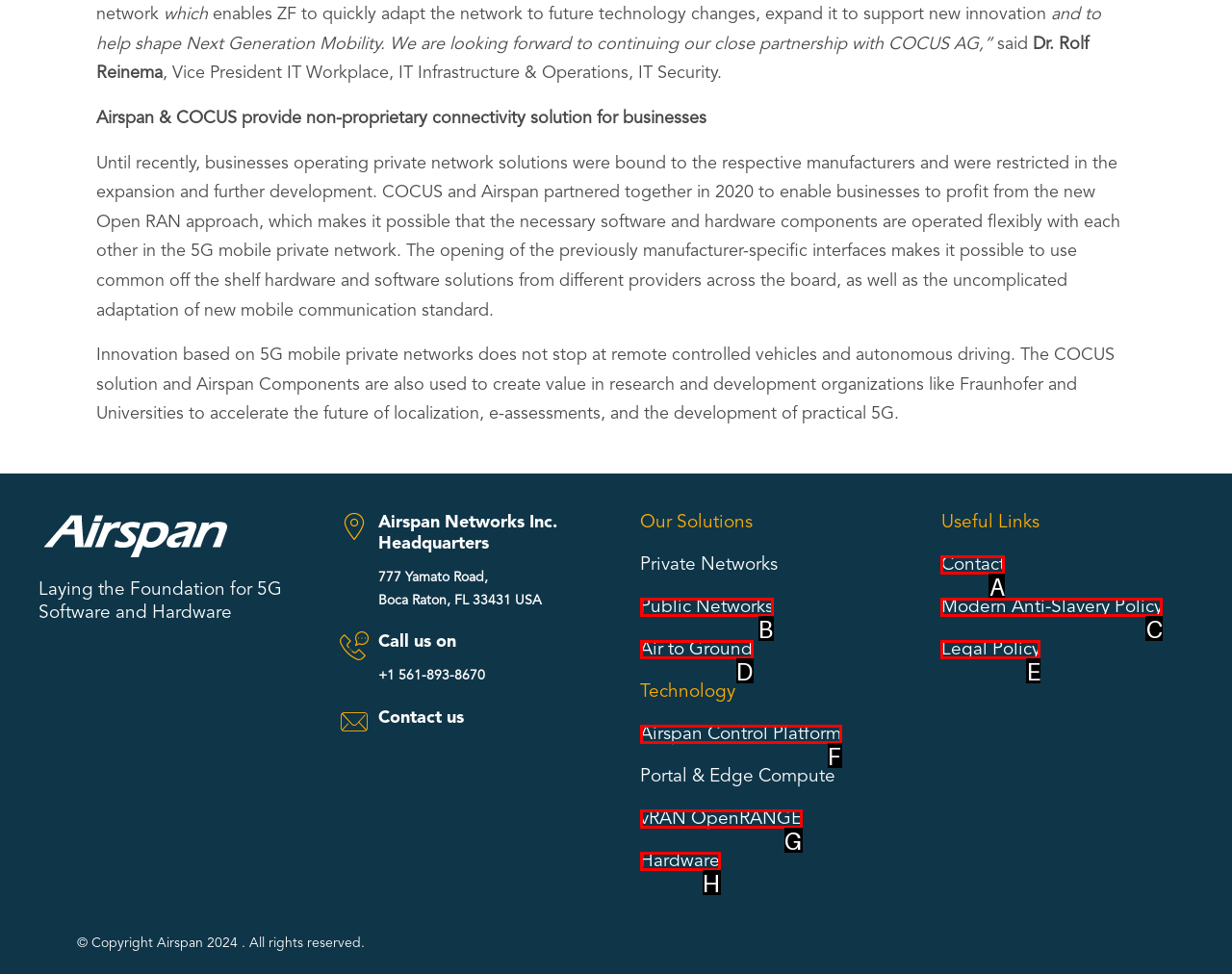Based on the given description: Airspan Control Platform, determine which HTML element is the best match. Respond with the letter of the chosen option.

F